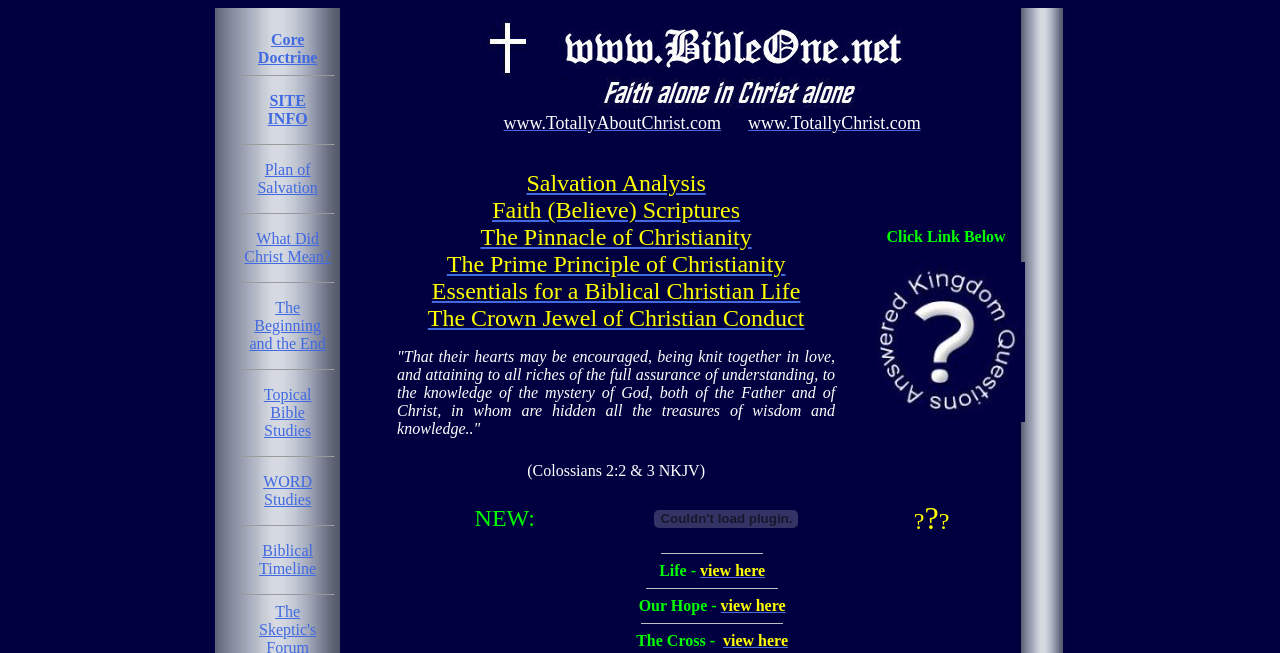Locate the UI element described by The Pinnacle of Christianity and provide its bounding box coordinates. Use the format (top-left x, top-left y, bottom-right x, bottom-right y) with all values as floating point numbers between 0 and 1.

[0.375, 0.343, 0.587, 0.383]